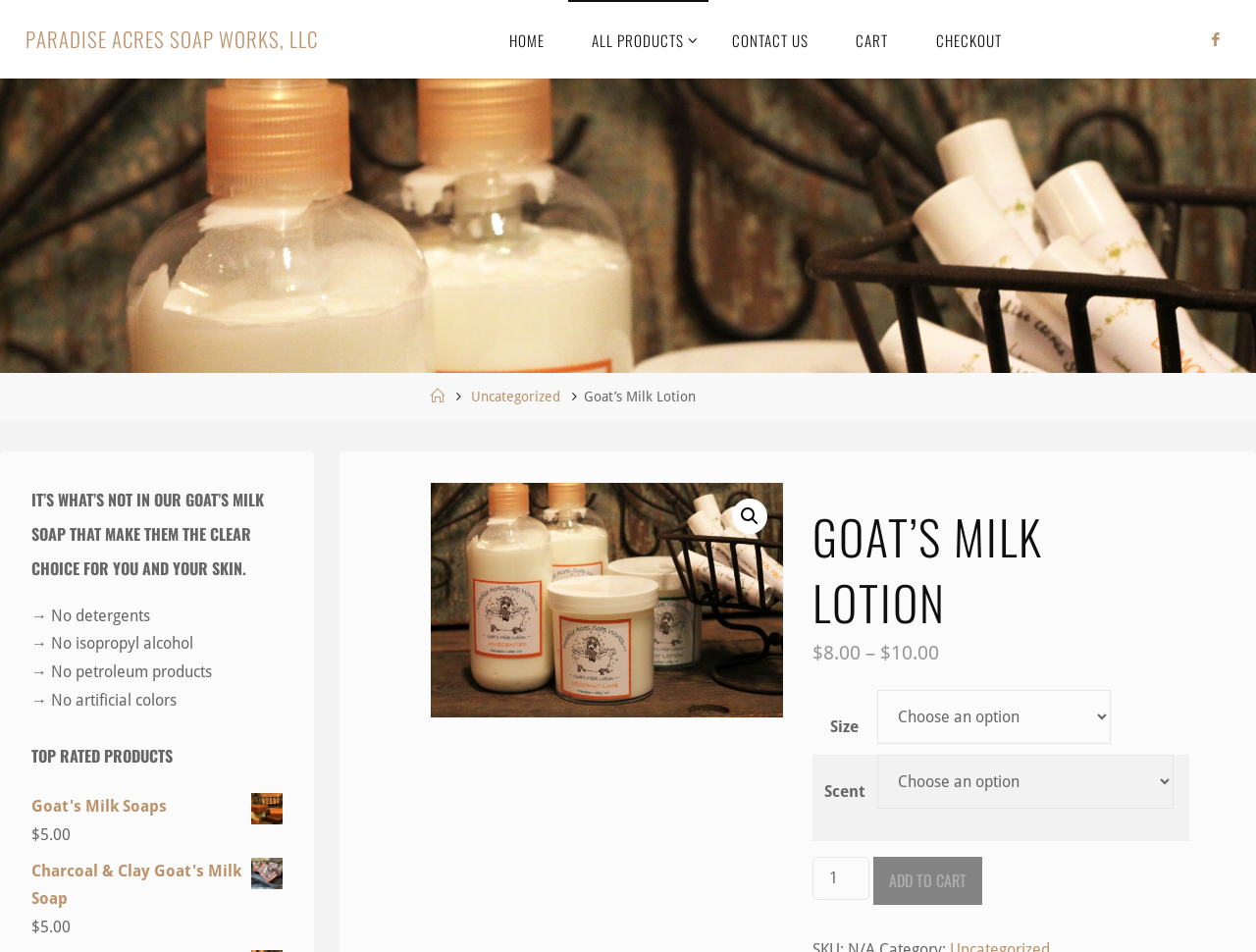Offer an extensive depiction of the webpage and its key elements.

This webpage is about a product called Goat's Milk Lotion from Paradise Acres Soap Works, LLC. At the top, there is a navigation menu with links to HOME, ALL PRODUCTS, CONTACT US, CART, and CHECKOUT. Below the navigation menu, there is a large image of the Goat's Milk Lotion product.

On the left side of the page, there is a section with a heading "GOAT'S MILK LOTION" and a search icon. Below the heading, there is a price range of $8.00 to $10.00. A table with options to choose the size and scent of the product is located below the price range. There is also a spin button to select the quantity of the product and an "ADD TO CART" button.

On the right side of the page, there is a section with a heading "IT'S WHAT'S NOT IN OUR GOAT'S MILK SOAP THAT MAKE THEM THE CLEAR CHOICE FOR YOU AND YOUR SKIN." This section lists the ingredients that are not included in the product, such as detergents, isopropyl alcohol, petroleum products, and artificial colors.

Below this section, there is another heading "TOP RATED PRODUCTS" with links to other products, including Goat's Milk Soaps and Charcoal & Clay Goat's Milk Soap, along with their prices.